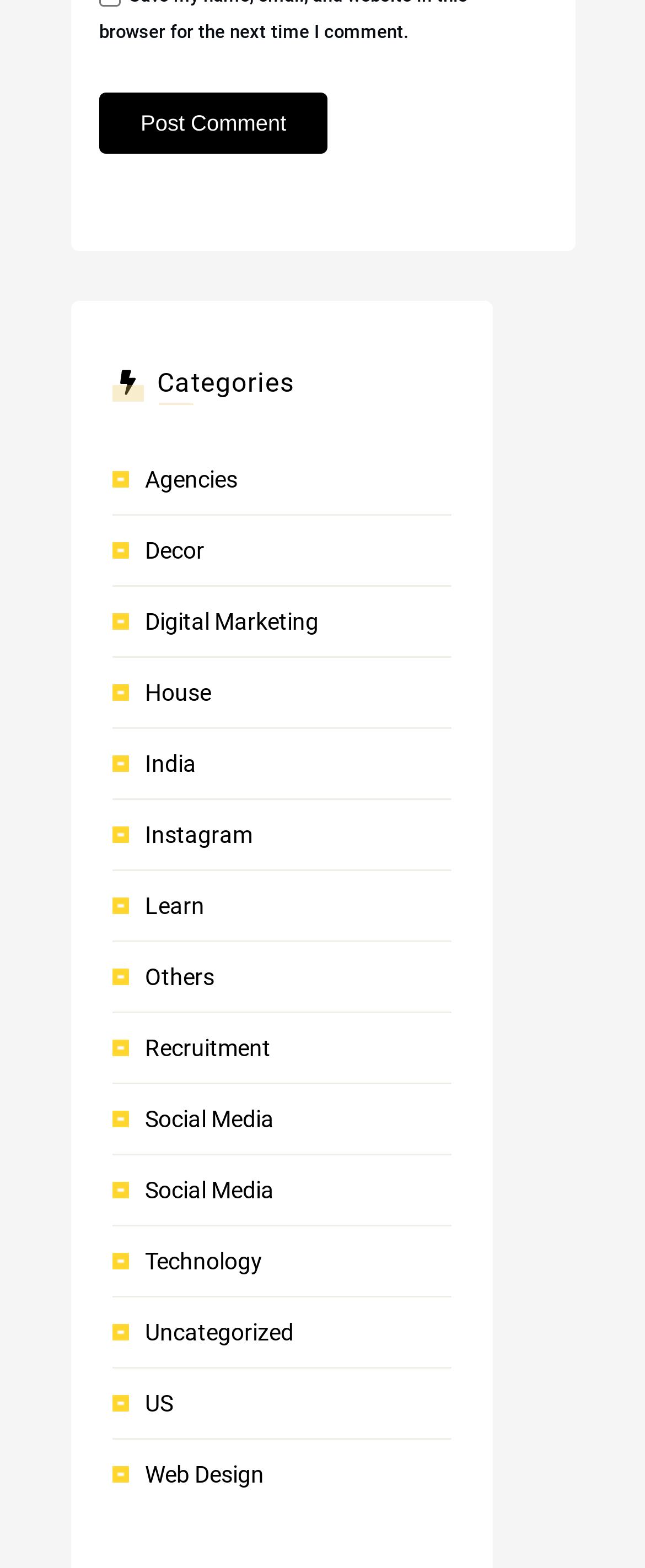What is the last category listed?
Provide an in-depth and detailed answer to the question.

I looked at the list of links under the 'Categories' static text and found that the last link is 'Web Design'.